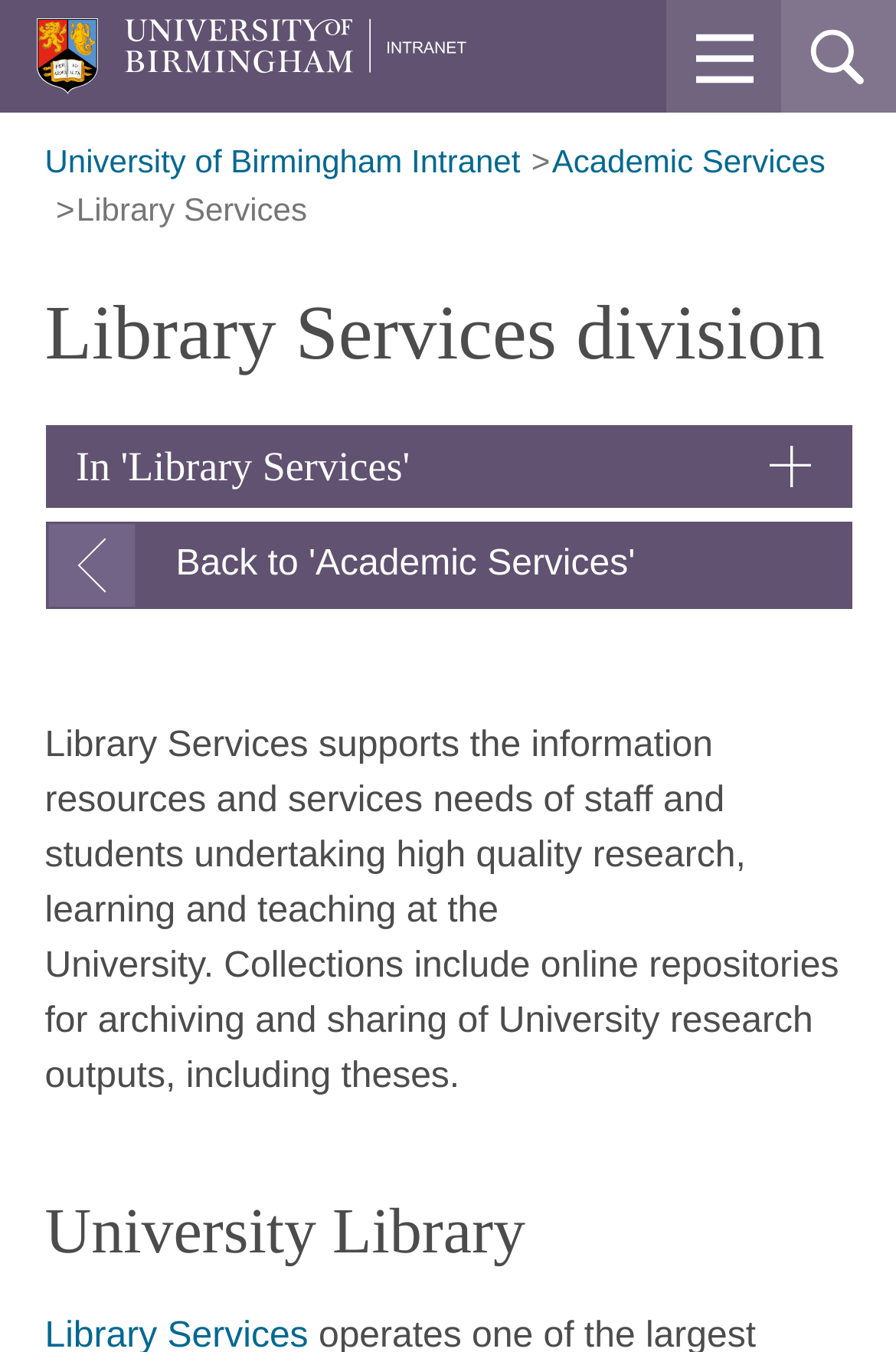Respond to the question below with a single word or phrase:
What is the name of the library?

University Library